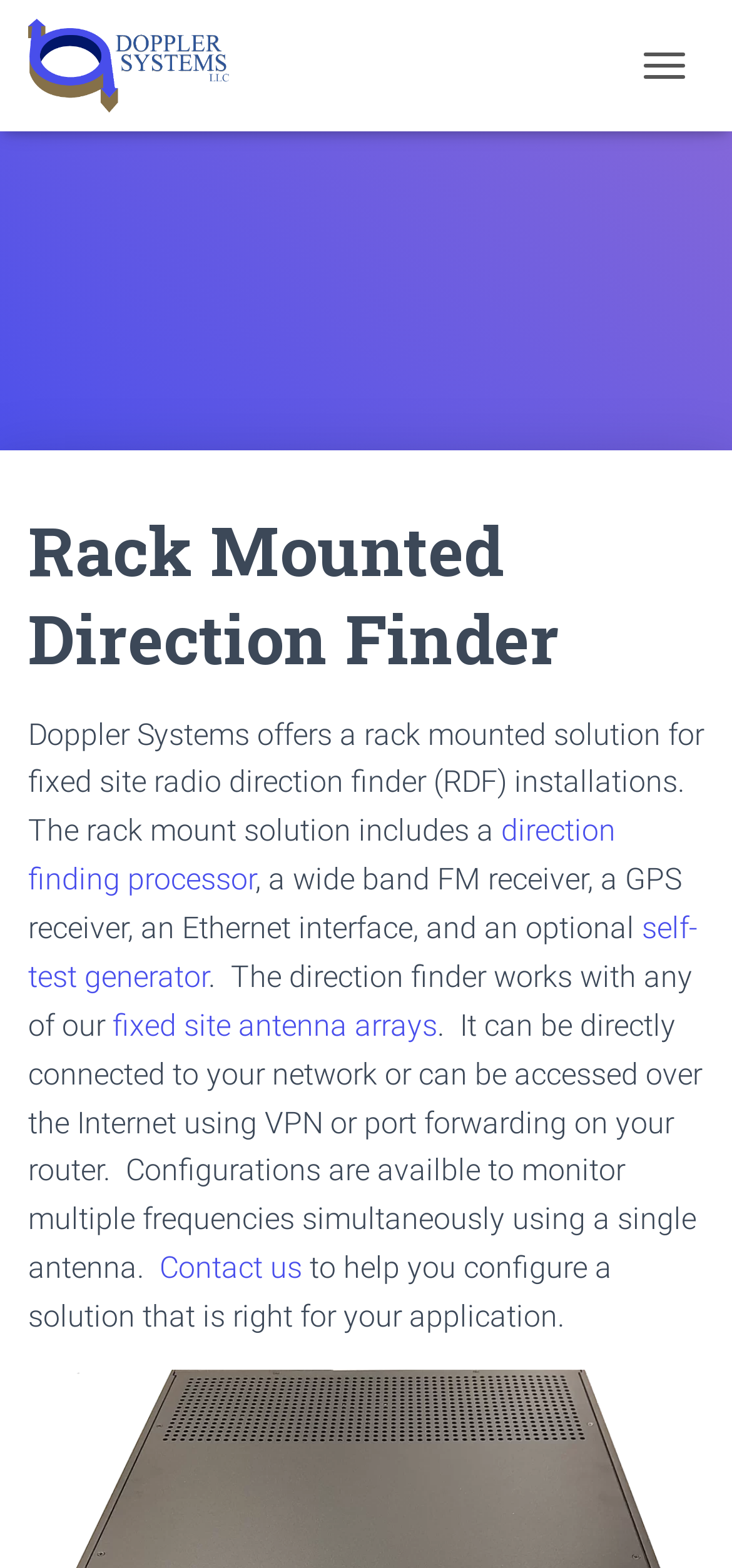Show the bounding box coordinates for the HTML element as described: "direction finding processor".

[0.038, 0.519, 0.841, 0.572]